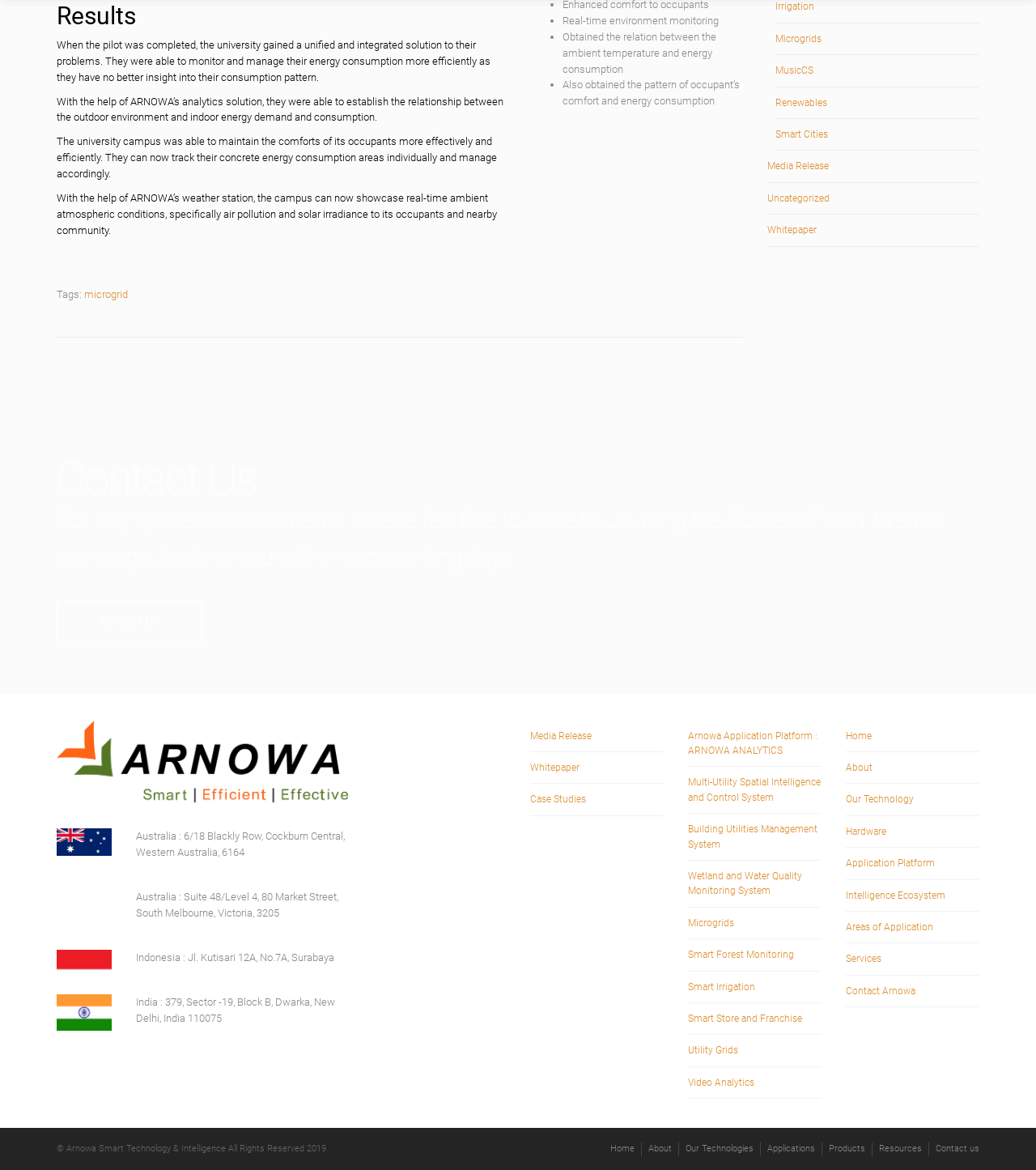Find and provide the bounding box coordinates for the UI element described here: "Uncategorized". The coordinates should be given as four float numbers between 0 and 1: [left, top, right, bottom].

[0.74, 0.156, 0.945, 0.184]